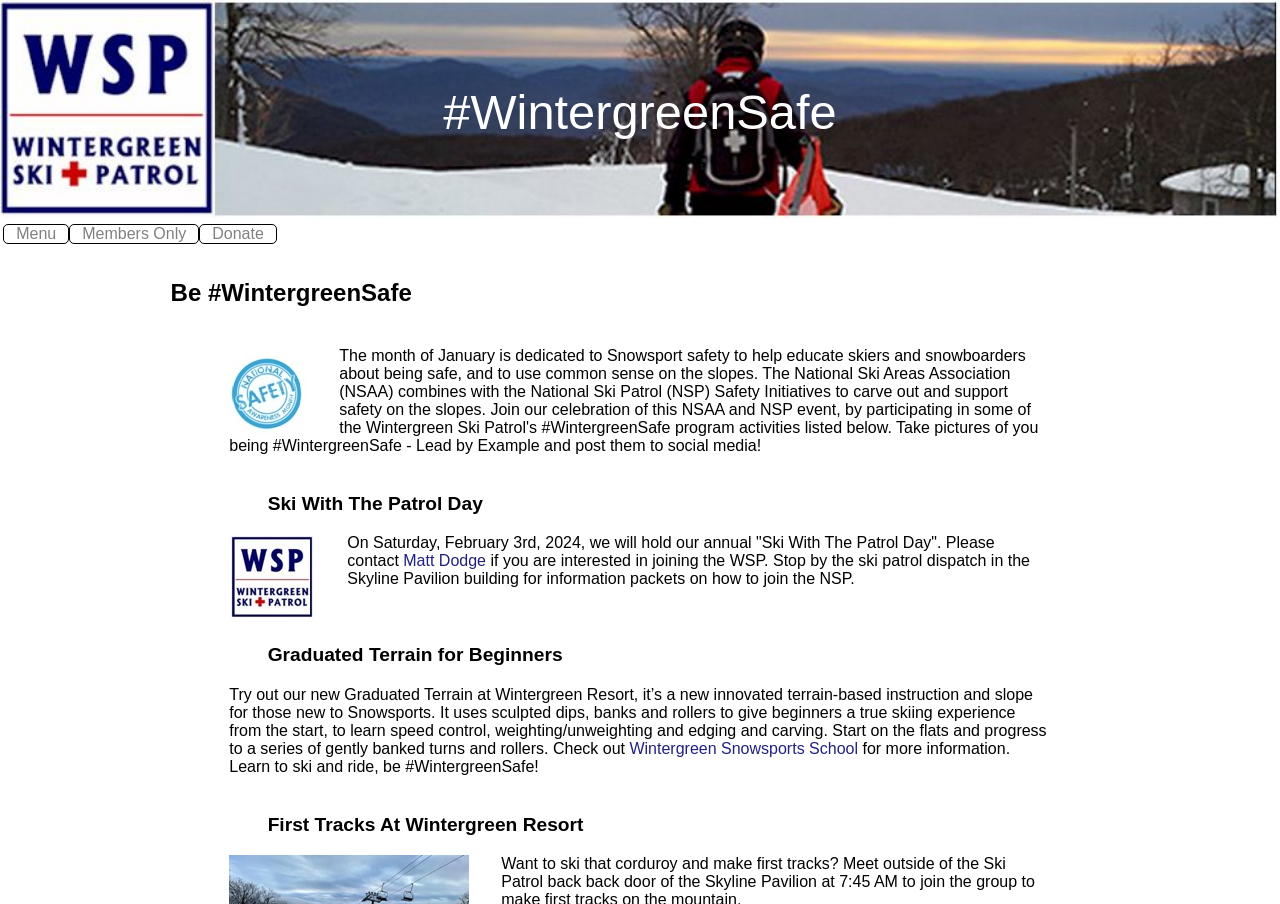Determine the bounding box coordinates of the area to click in order to meet this instruction: "Click the 'Matt Dodge' link".

[0.315, 0.611, 0.38, 0.63]